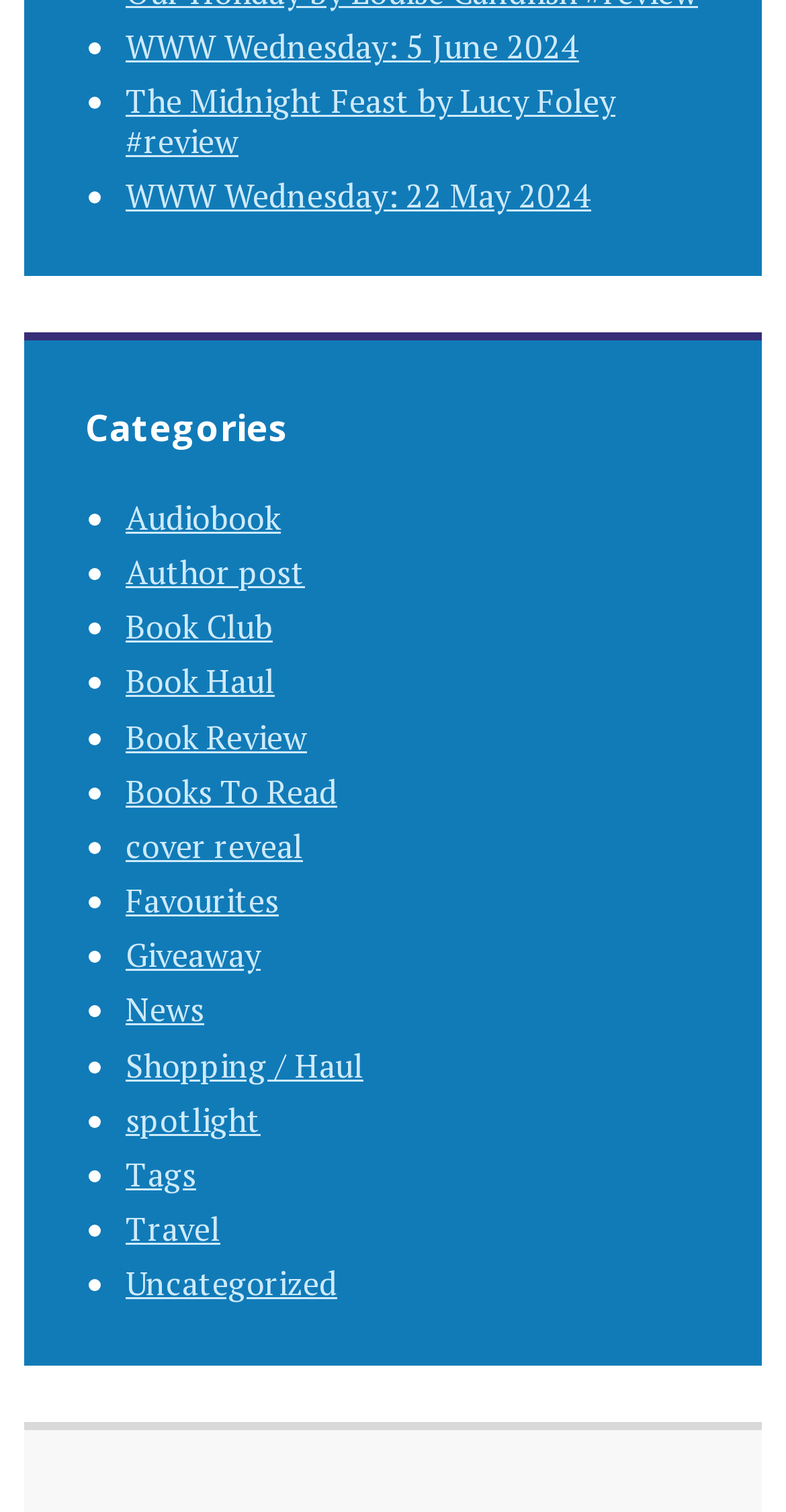Find the bounding box coordinates for the UI element that matches this description: "Giveaway".

[0.16, 0.617, 0.332, 0.646]